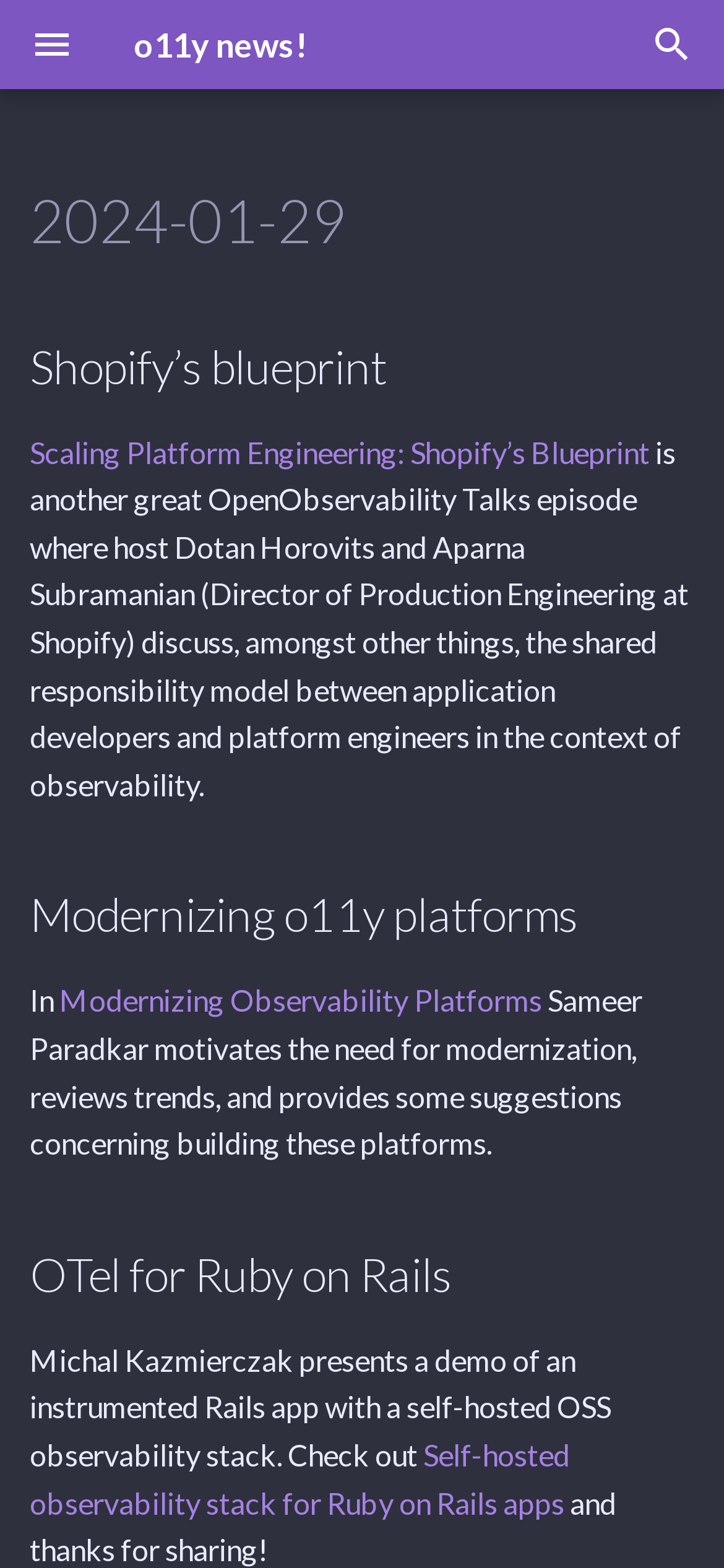What is the current date?
Based on the screenshot, provide your answer in one word or phrase.

2024-01-29